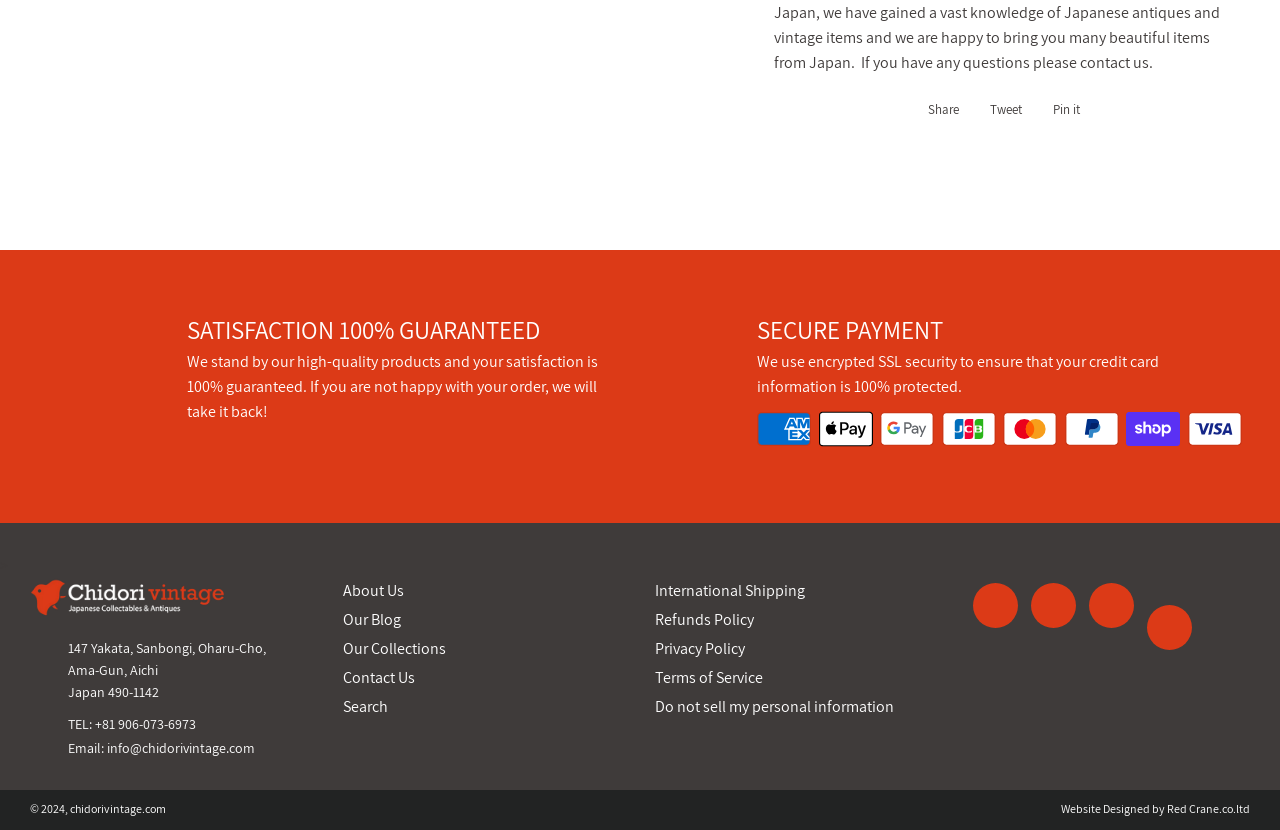What is the purpose of the SSL security?
Refer to the image and give a detailed answer to the query.

The webpage mentions that the company uses encrypted SSL security to ensure that customers' credit card information is 100% protected, indicating that the purpose of SSL security is to safeguard sensitive payment information.